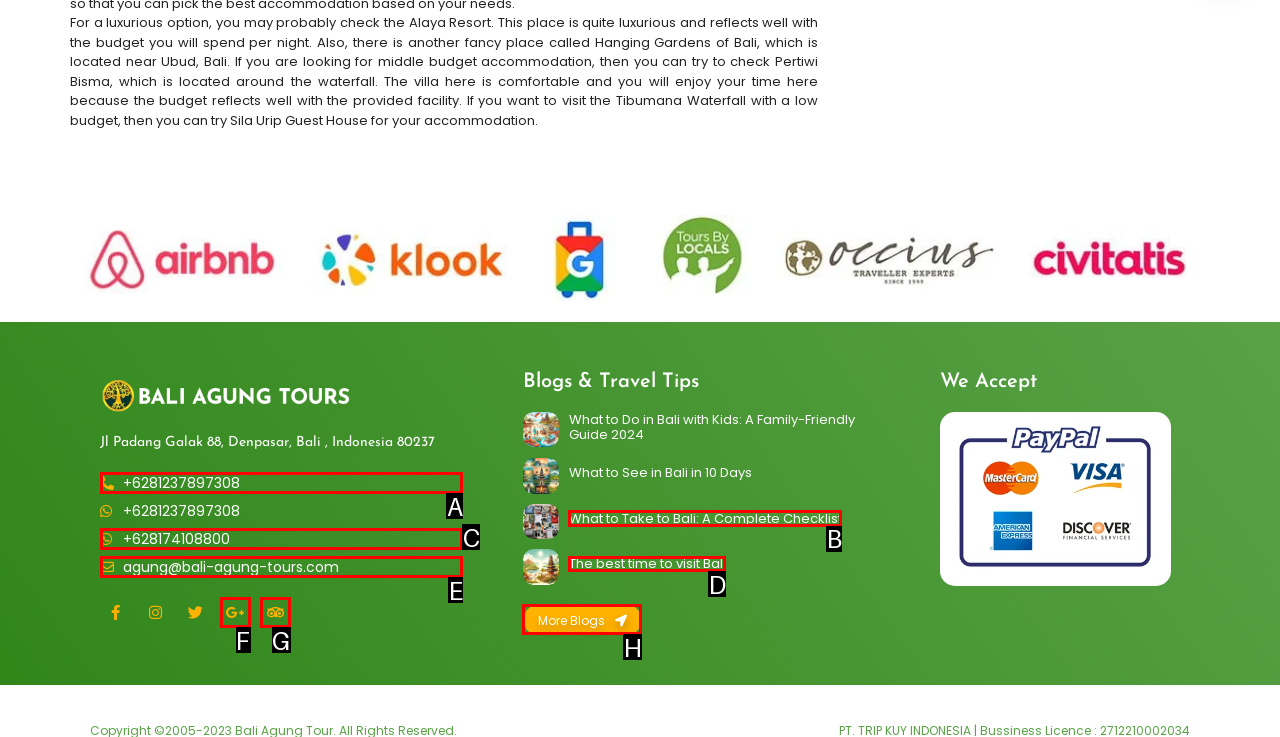Match the following description to a UI element: +6281237897308
Provide the letter of the matching option directly.

A